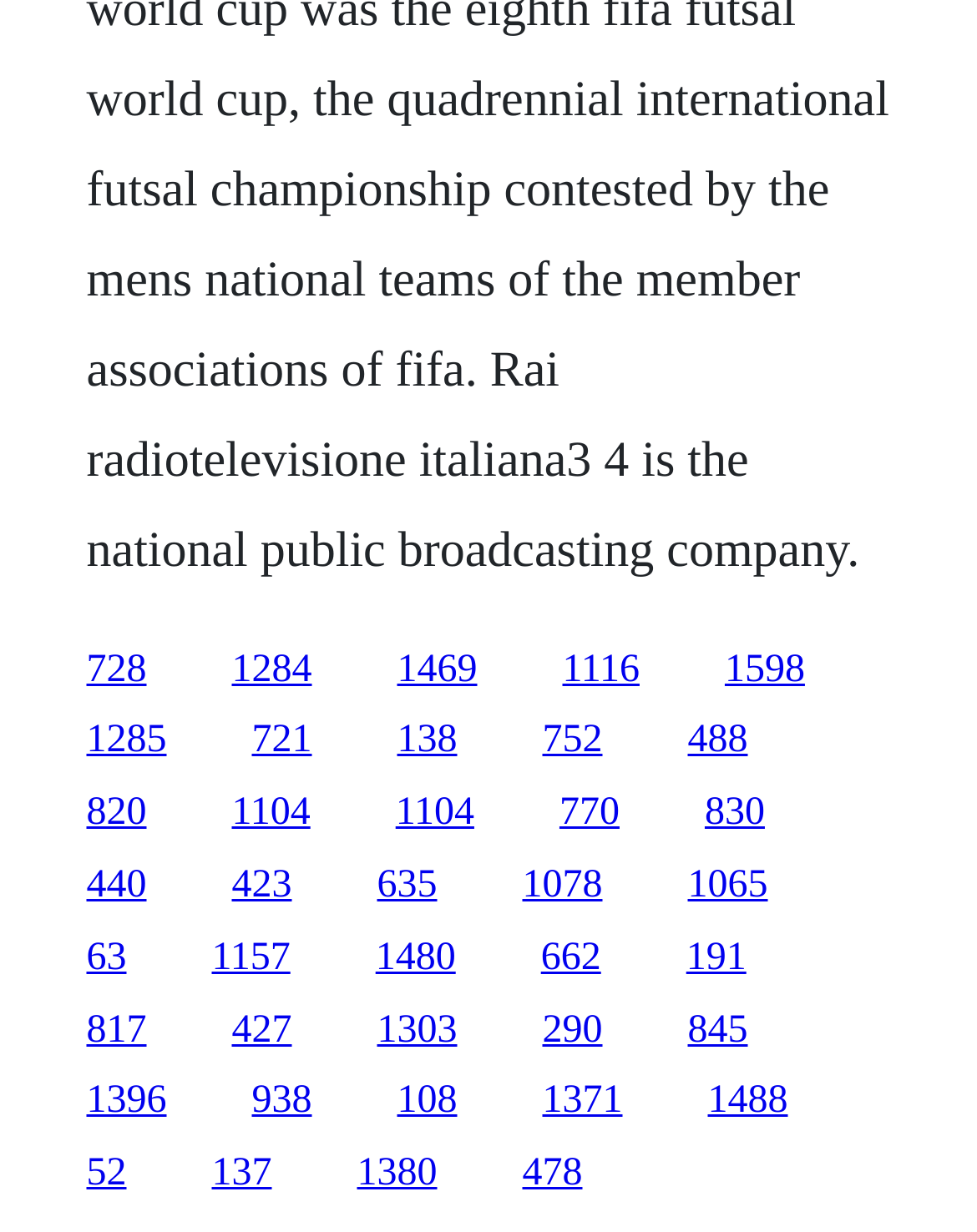Could you provide the bounding box coordinates for the portion of the screen to click to complete this instruction: "go to the page of link 820"?

[0.088, 0.643, 0.15, 0.677]